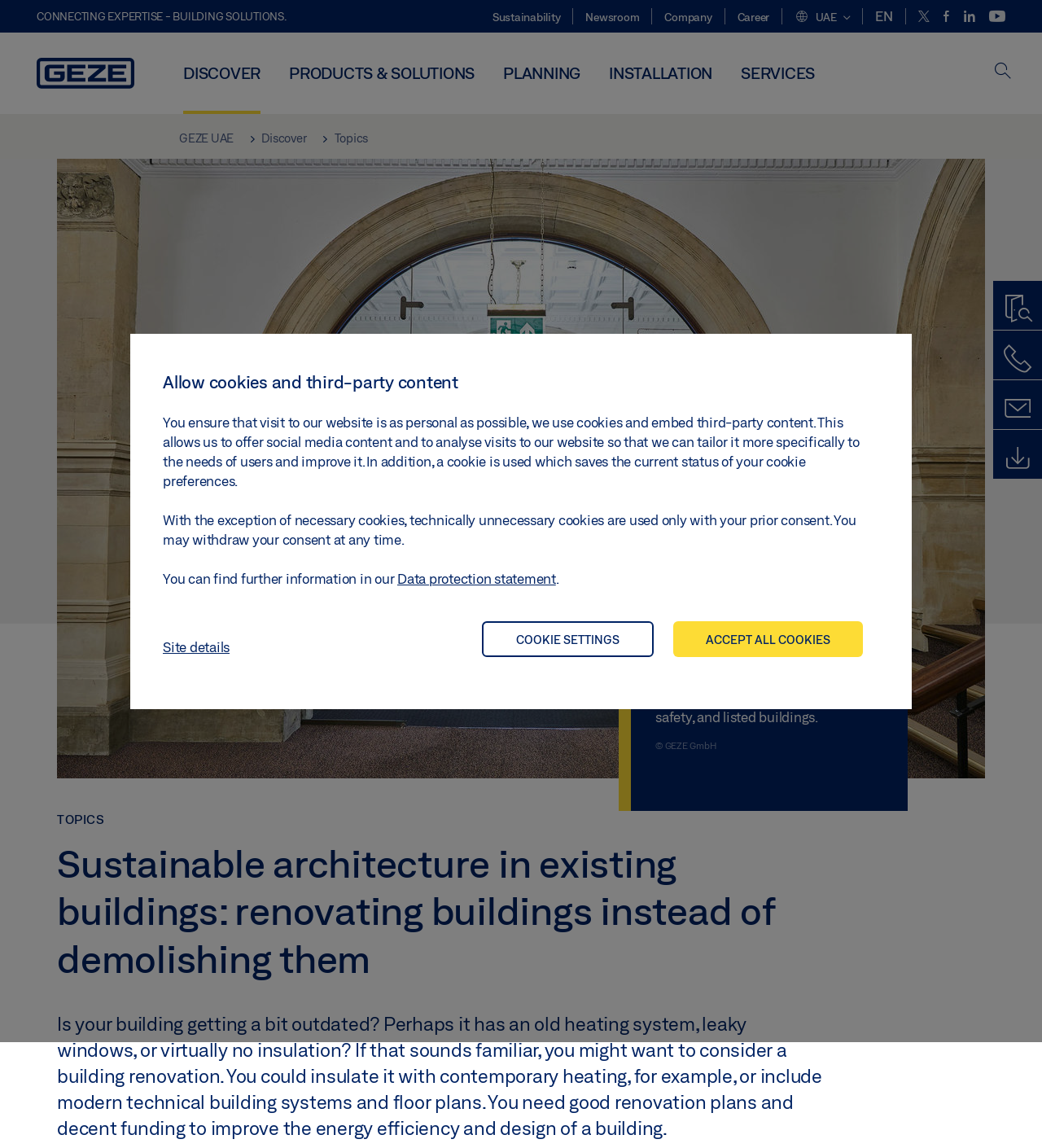Detail the webpage's structure and highlights in your description.

The webpage is about building renovations and sustainability, with a focus on GEZE's expertise in this area. At the top, there is a logo of GEZE, accompanied by a tagline "CONNECTING EXPERTISE - BUILDING SOLUTIONS." Below this, there is a navigation menu with links to various sections, including Sustainability, Newsroom, Company, and Career.

On the left side, there is a prominent image related to building renovations, with a caption "Old and new, cleverly combined." Below this image, there is a heading that reads "Sustainable architecture in existing buildings: renovating buildings instead of demolishing them." This is followed by a paragraph of text that discusses the benefits of building renovations, including improving energy efficiency and design.

To the right of the image, there is a section with links to social media platforms, including Twitter, Facebook, LinkedIn, and YouTube. Above this, there is a language selection dropdown menu with an option to switch to UAE.

Further down the page, there is a section with multiple links to various topics, including Discover, Products & Solutions, Planning, Installation, and Services. Below this, there is a copyright notice and a link to a Data protection statement.

At the bottom of the page, there is a section related to cookie settings, with options to accept all cookies, customize cookie settings, or learn more about data protection.